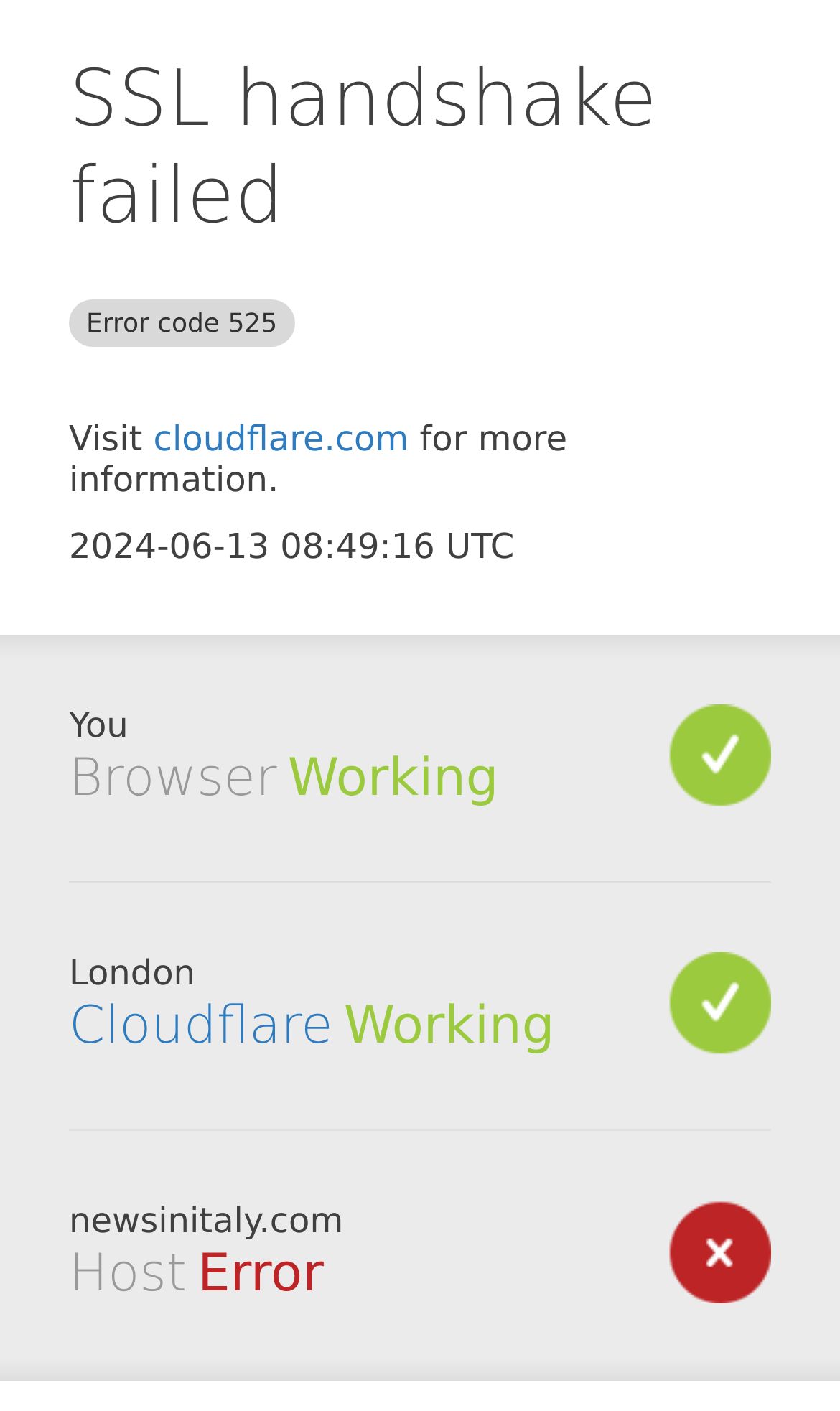What is the text of the webpage's headline?

SSL handshake failed Error code 525